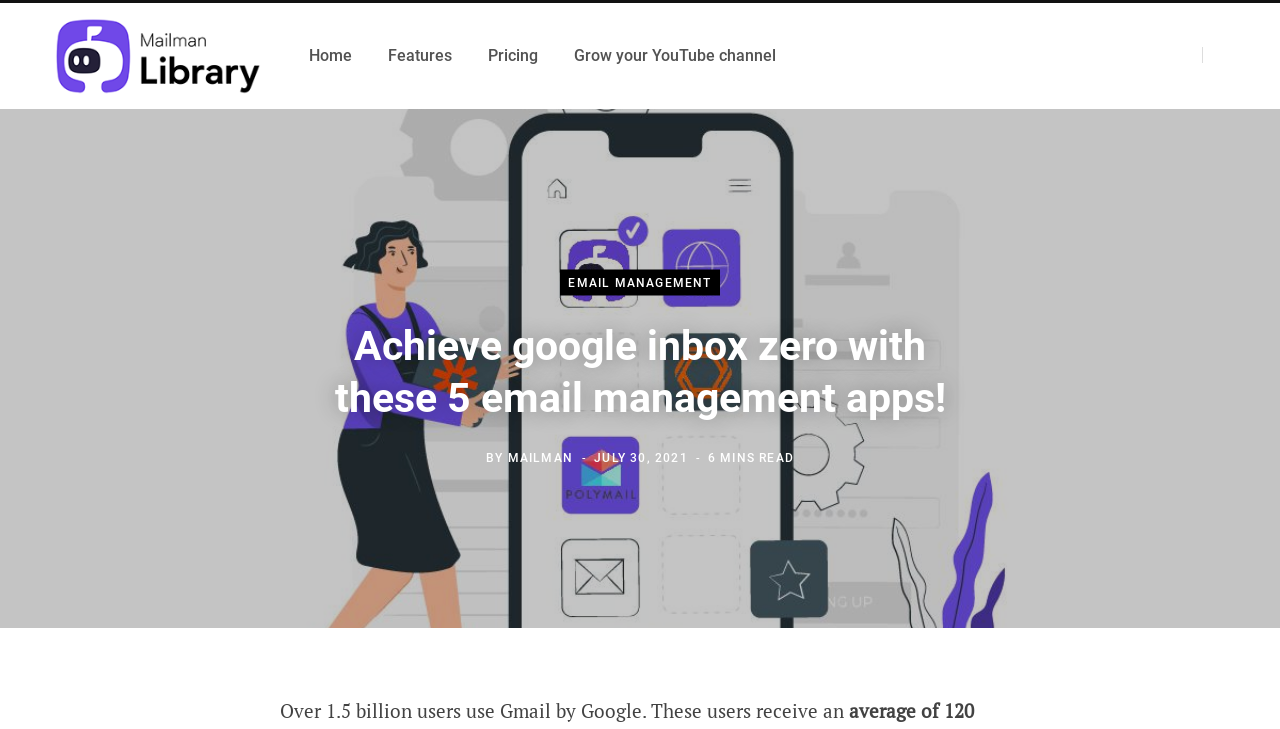Based on the element description: "Grow your YouTube channel", identify the bounding box coordinates for this UI element. The coordinates must be four float numbers between 0 and 1, listed as [left, top, right, bottom].

[0.434, 0.029, 0.62, 0.125]